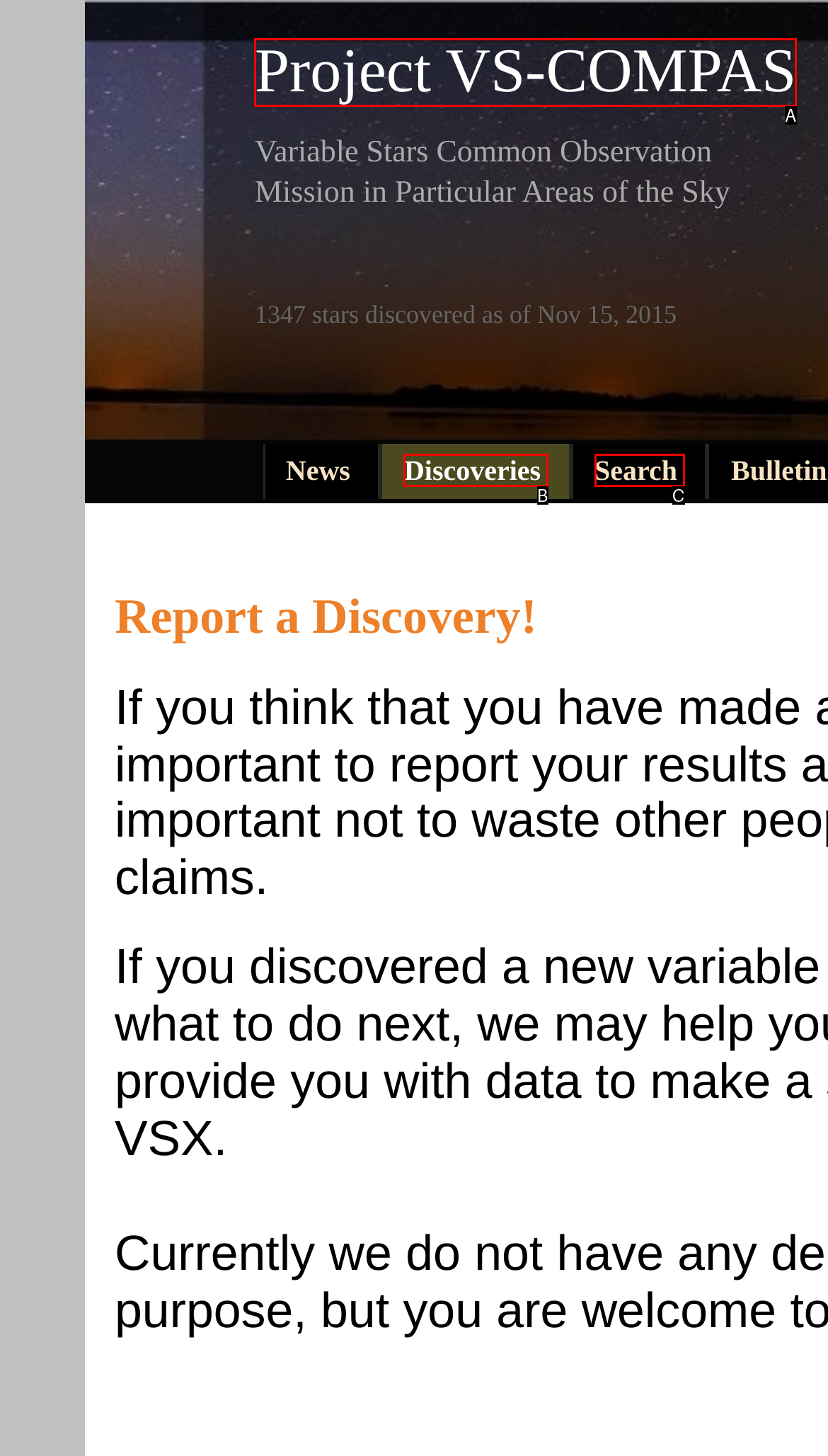Using the element description: Project VS-COMPAS, select the HTML element that matches best. Answer with the letter of your choice.

A